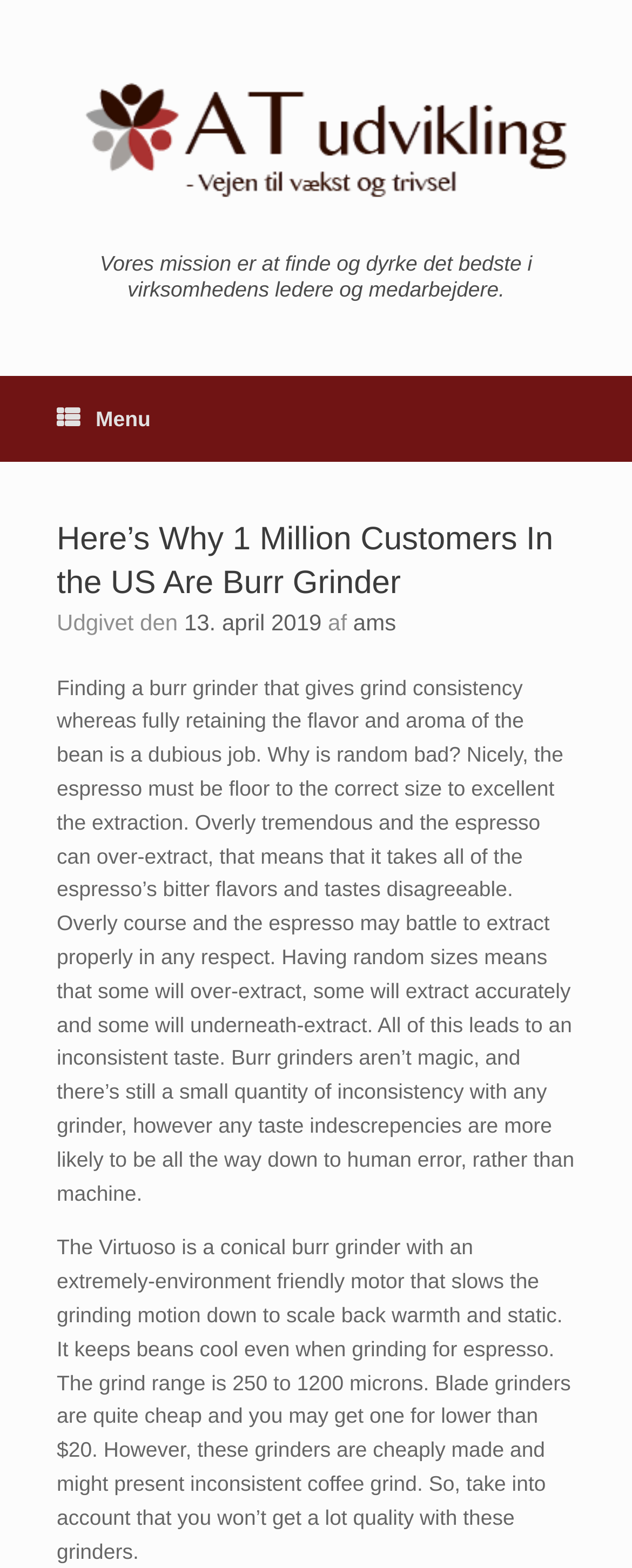Determine the bounding box for the described HTML element: "ams". Ensure the coordinates are four float numbers between 0 and 1 in the format [left, top, right, bottom].

[0.559, 0.388, 0.627, 0.405]